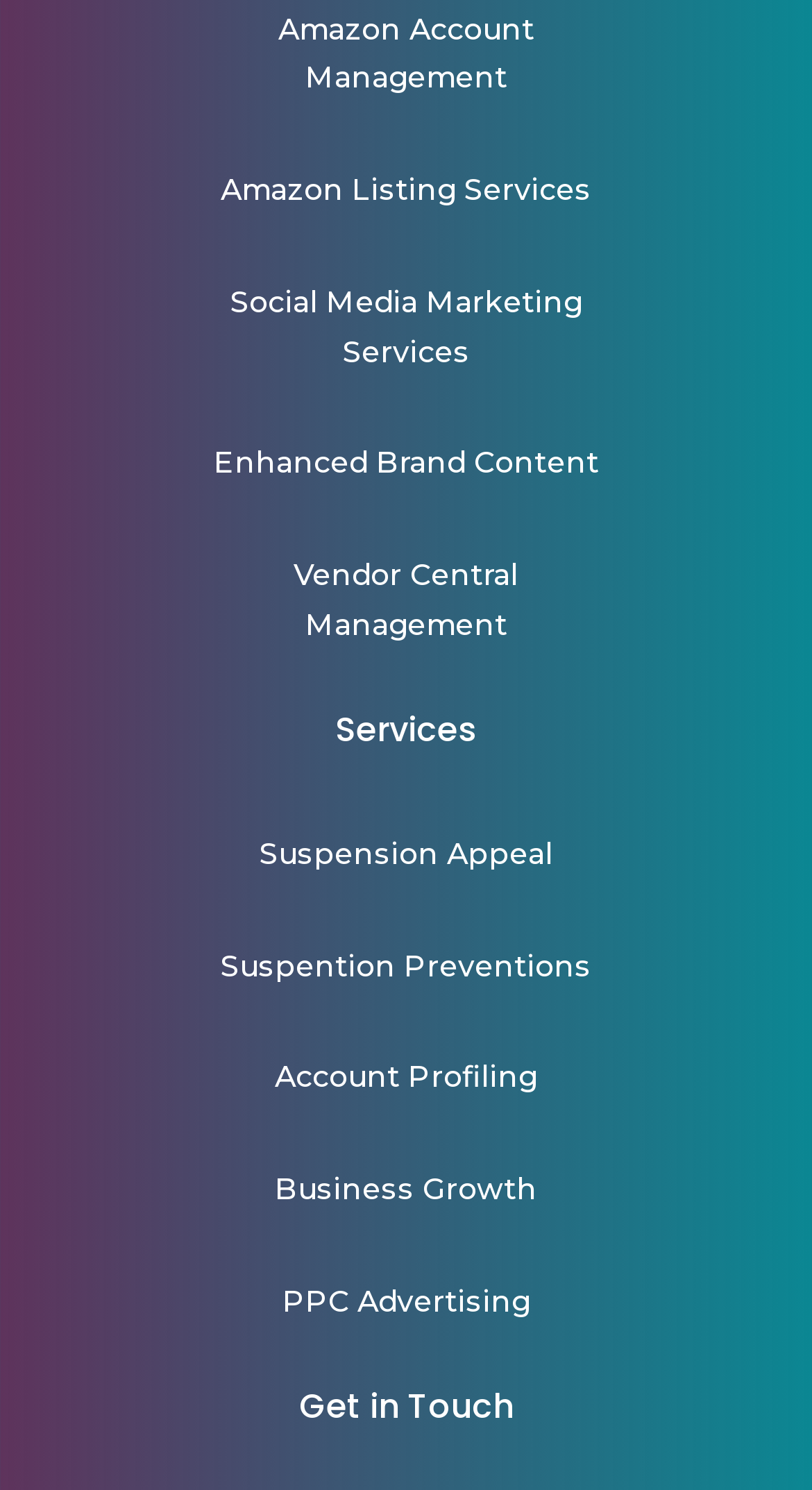Please specify the bounding box coordinates of the clickable section necessary to execute the following command: "Explore Business Growth".

[0.338, 0.786, 0.662, 0.811]